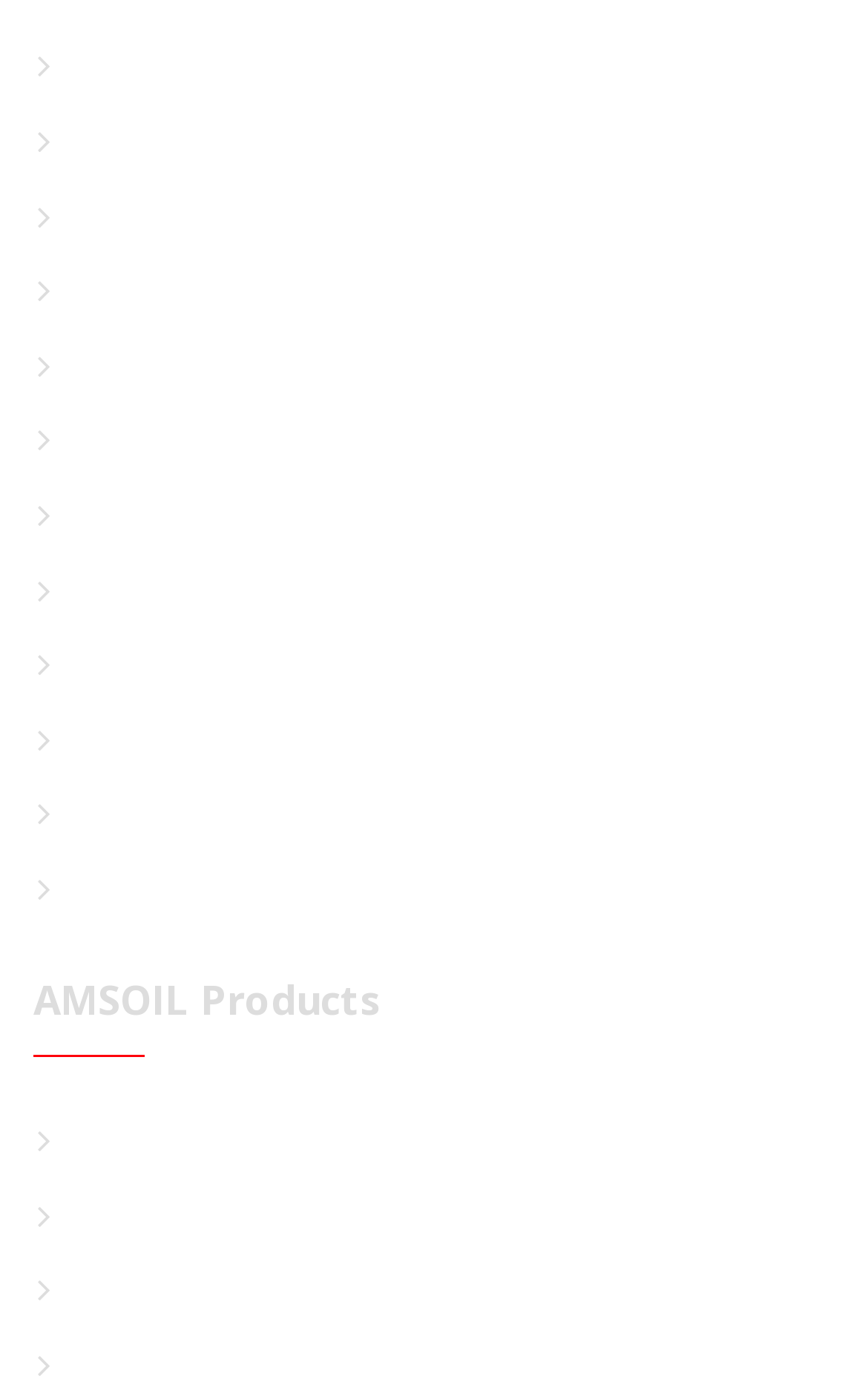Identify the bounding box coordinates of the specific part of the webpage to click to complete this instruction: "Register an AMSOIL commercial account".

[0.079, 0.512, 0.821, 0.542]